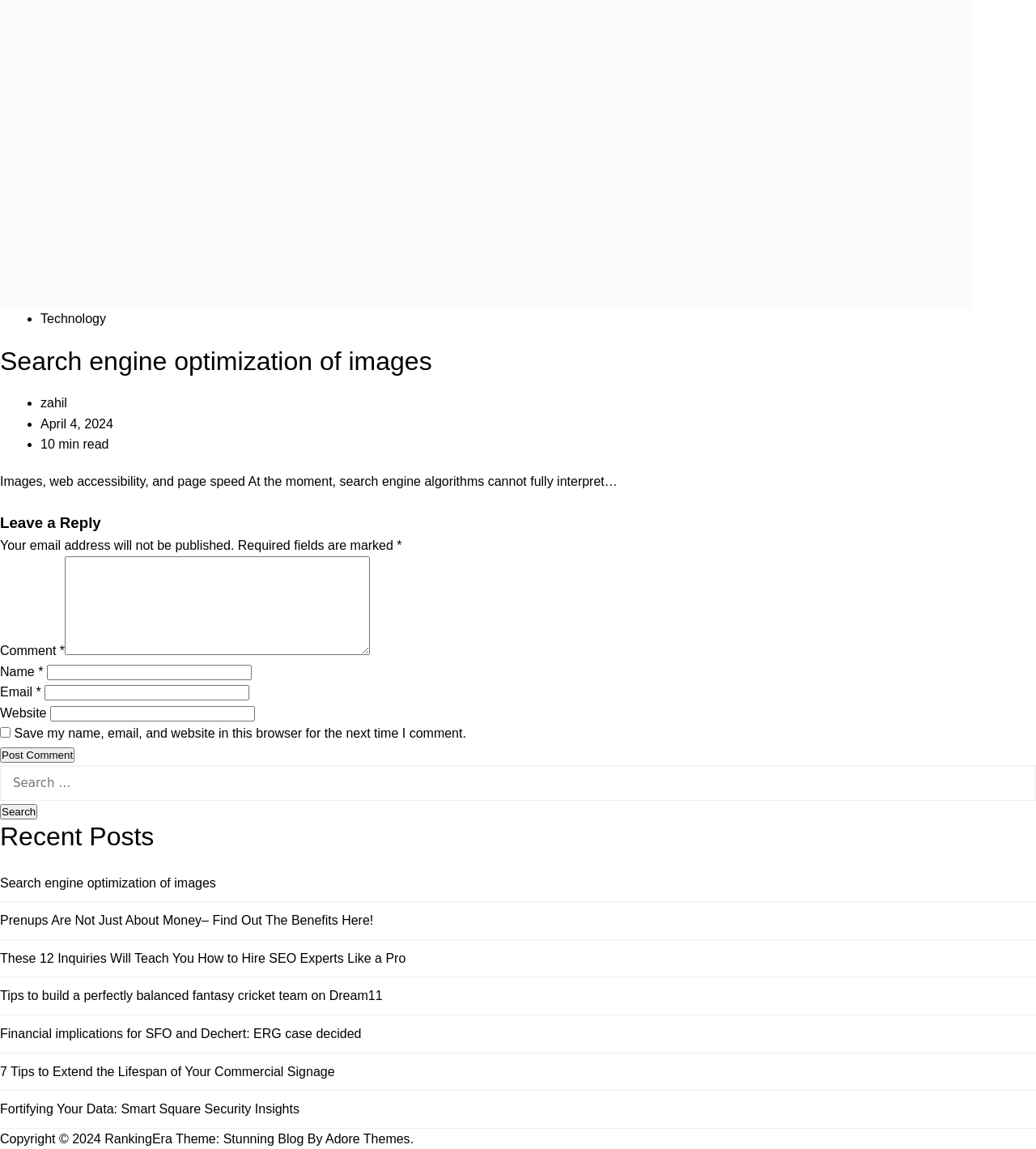What is the purpose of the comment section?
Based on the image, answer the question with as much detail as possible.

The purpose of the comment section can be determined by looking at the heading 'Leave a Reply' which is located above the comment form, indicating that the purpose of this section is to allow users to leave a reply or comment on the article.